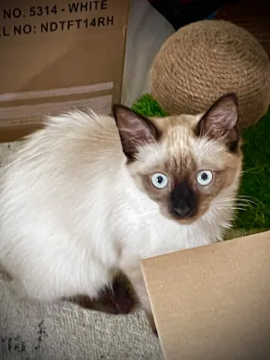Elaborate on the details you observe in the image.

This adorable Siamese cat, named Tegan, is featured as part of an adoption campaign. With striking blue eyes and a sleek coat, Tegan exudes a charming personality, already hinting at a playful spirit. Nestled in a cozy environment amid some boxes and a playful scratching post, Tegan is described as a "cuddle bug" who is eager to find a forever home alongside her sister. The adoption details emphasize that they must be adopted together, ensuring these siblings stay bonded. Potential adopters are encouraged to be patient and loving, as Tegan takes her time to warm up to new people. The campaign highlights Tegan’s health status, noting that she has been spayed, vaccinated, and microchipped, making her a wonderful addition to any home.